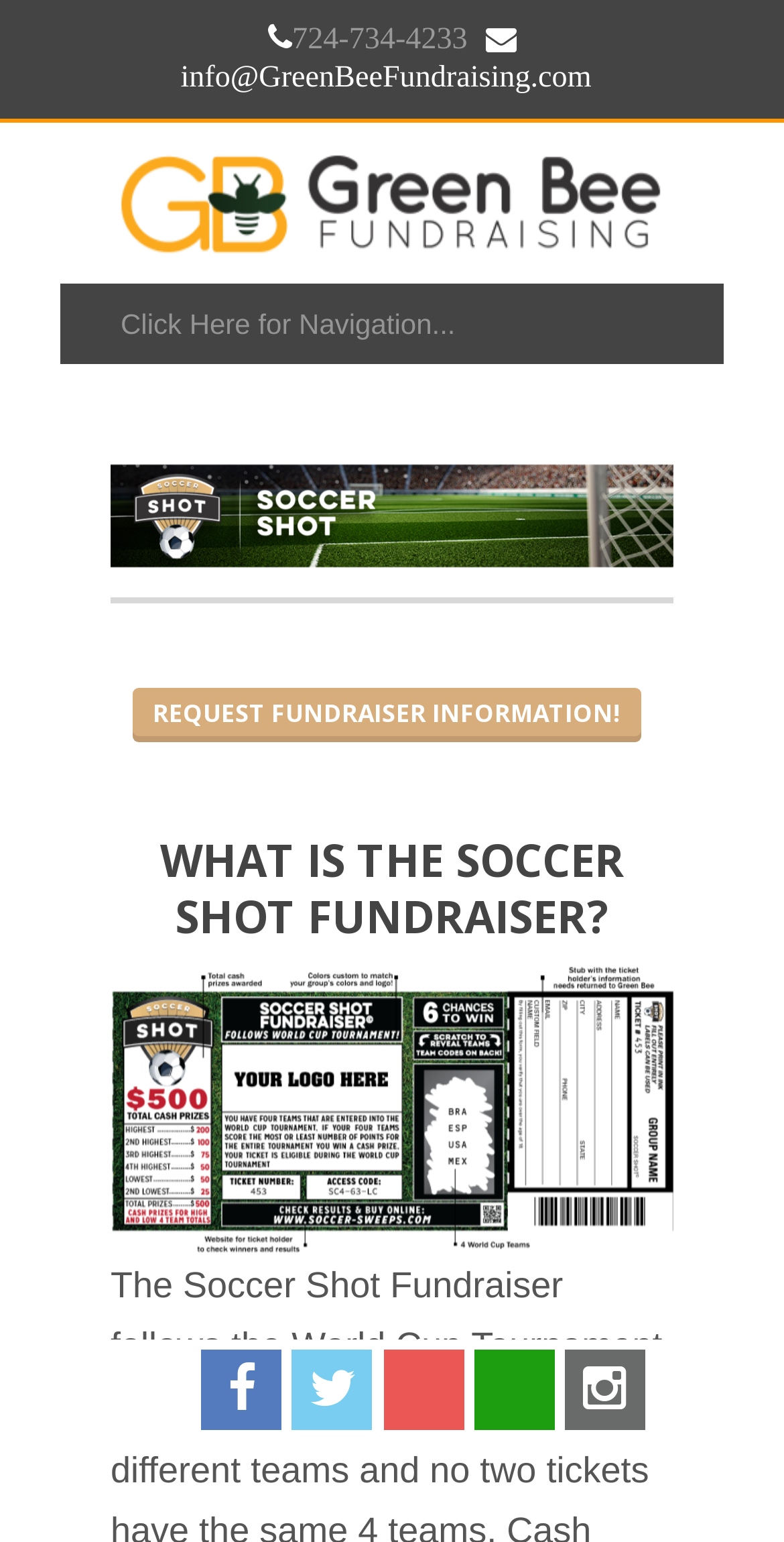Describe the webpage in detail, including text, images, and layout.

The webpage is about the Soccer Shot Fundraising Program, which is a soccer-themed fundraiser for organizations. At the top of the page, there are three links: a phone number, an email address, and an empty link. Below these links, there is a banner image with a link to "Soccer banner". 

Under the banner, there are three headings: "REQUEST FUNDRAISER INFORMATION!", "WHAT IS THE SOCCER SHOT FUNDRAISER?", and an image with the description "soccer fundraiser". The "REQUEST FUNDRAISER INFORMATION!" heading has a link to the same text. 

On the bottom of the page, there are five links, arranged horizontally, with no descriptive text. A combobox is located near the top of the page, but it is not expanded.